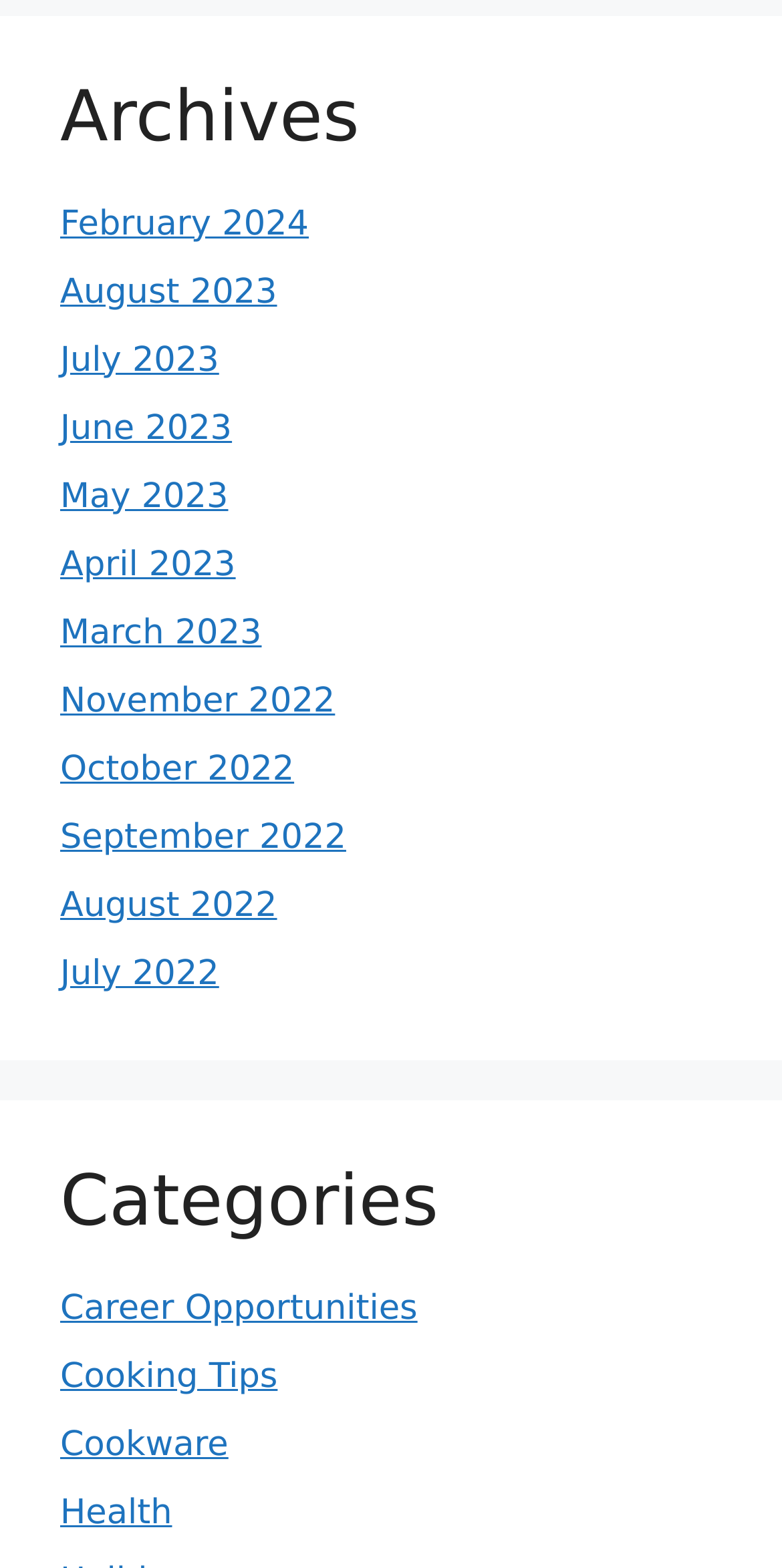What is the position of the 'Categories' heading?
Answer with a single word or short phrase according to what you see in the image.

Below 'Archives'